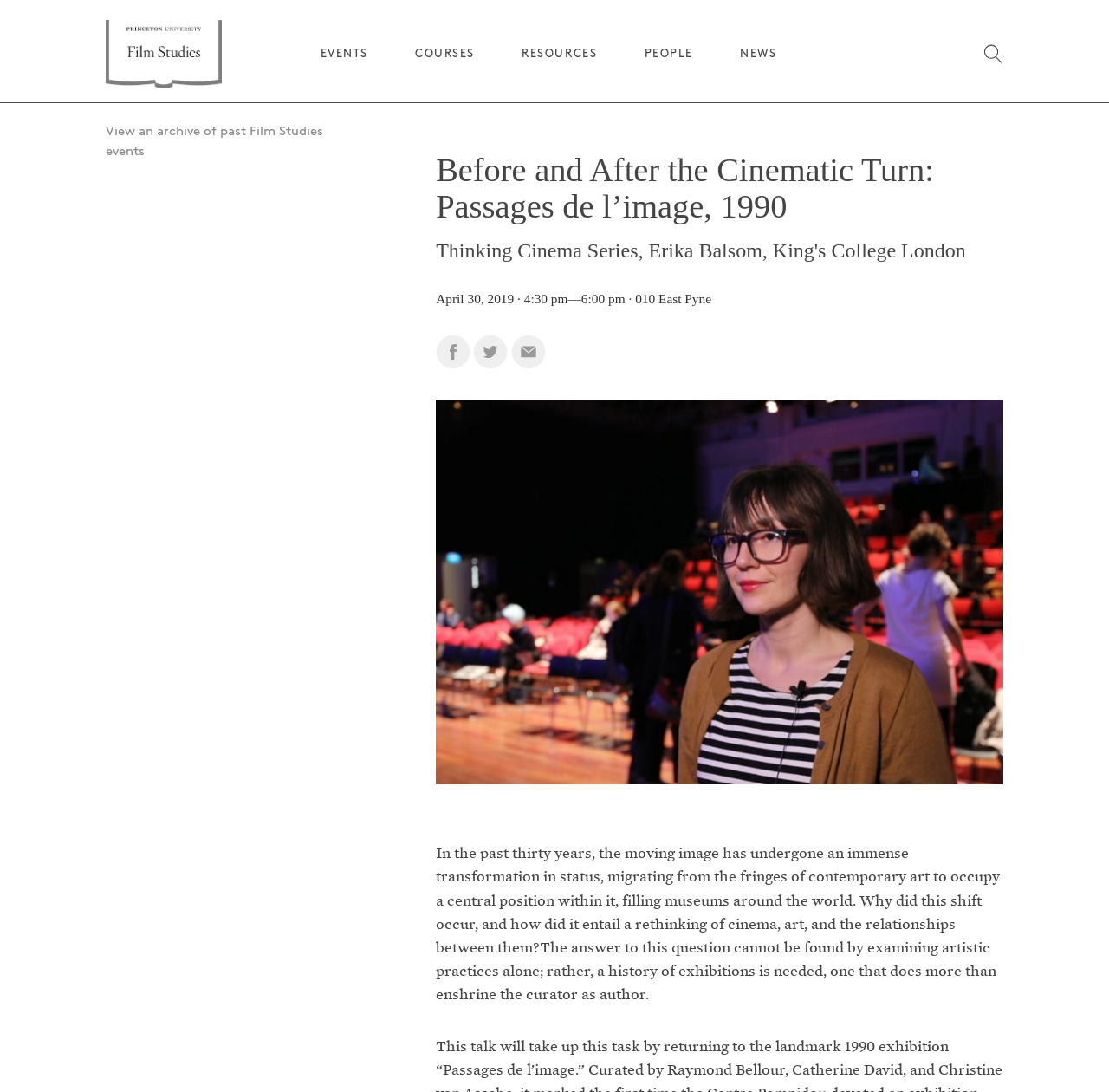Find the bounding box coordinates for the element that must be clicked to complete the instruction: "View an archive of past Film Studies events". The coordinates should be four float numbers between 0 and 1, indicated as [left, top, right, bottom].

[0.095, 0.114, 0.291, 0.144]